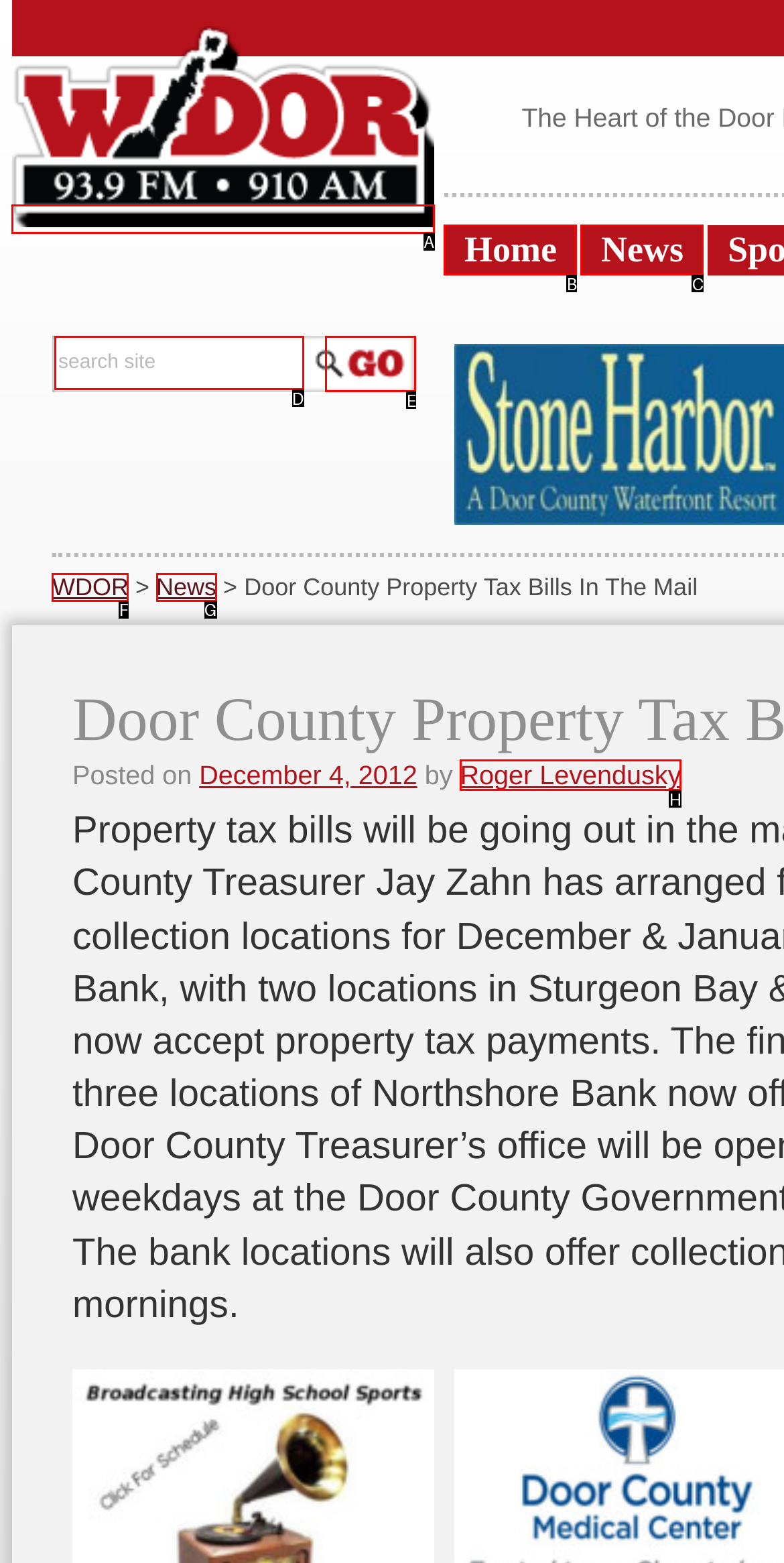Point out the UI element to be clicked for this instruction: view article by Roger Levendusky. Provide the answer as the letter of the chosen element.

H